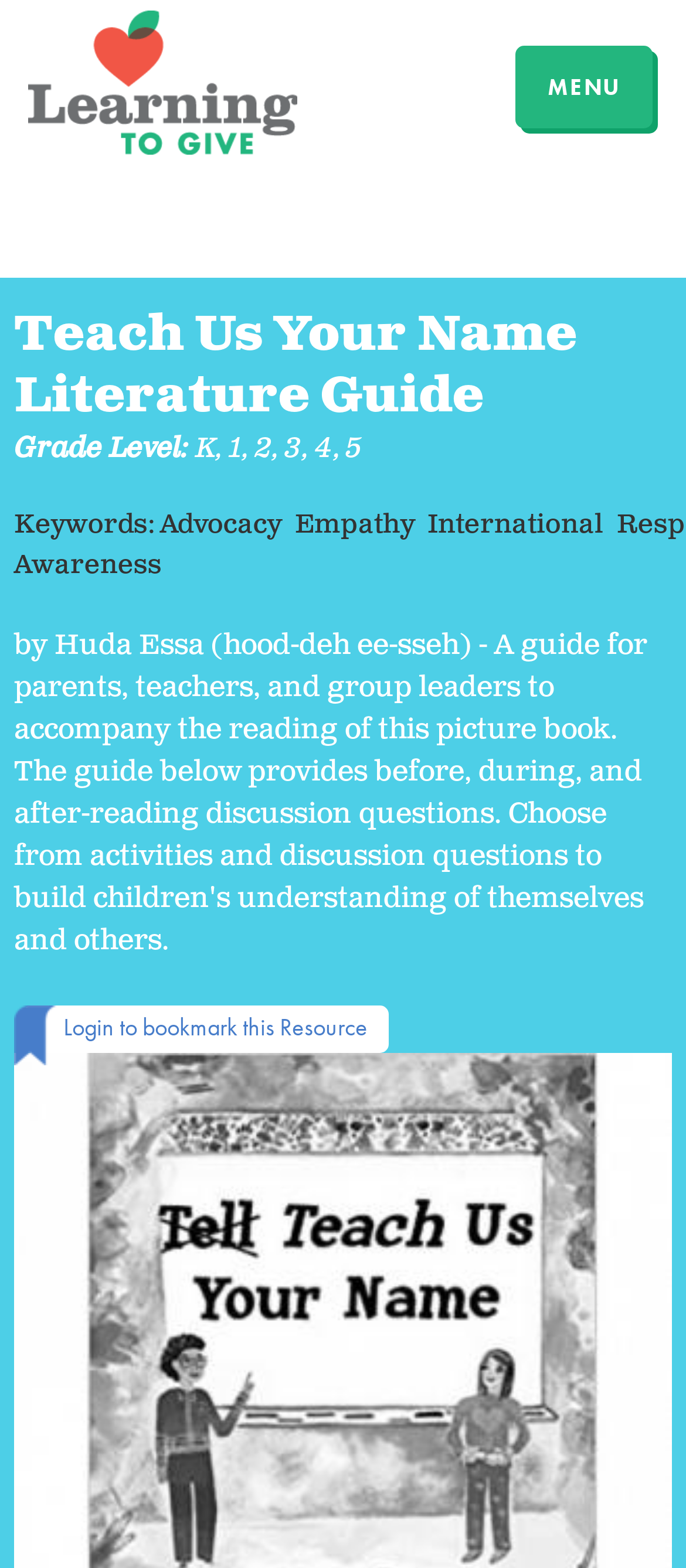Please identify the bounding box coordinates of the clickable region that I should interact with to perform the following instruction: "Login to bookmark this Resource". The coordinates should be expressed as four float numbers between 0 and 1, i.e., [left, top, right, bottom].

[0.033, 0.641, 0.567, 0.671]